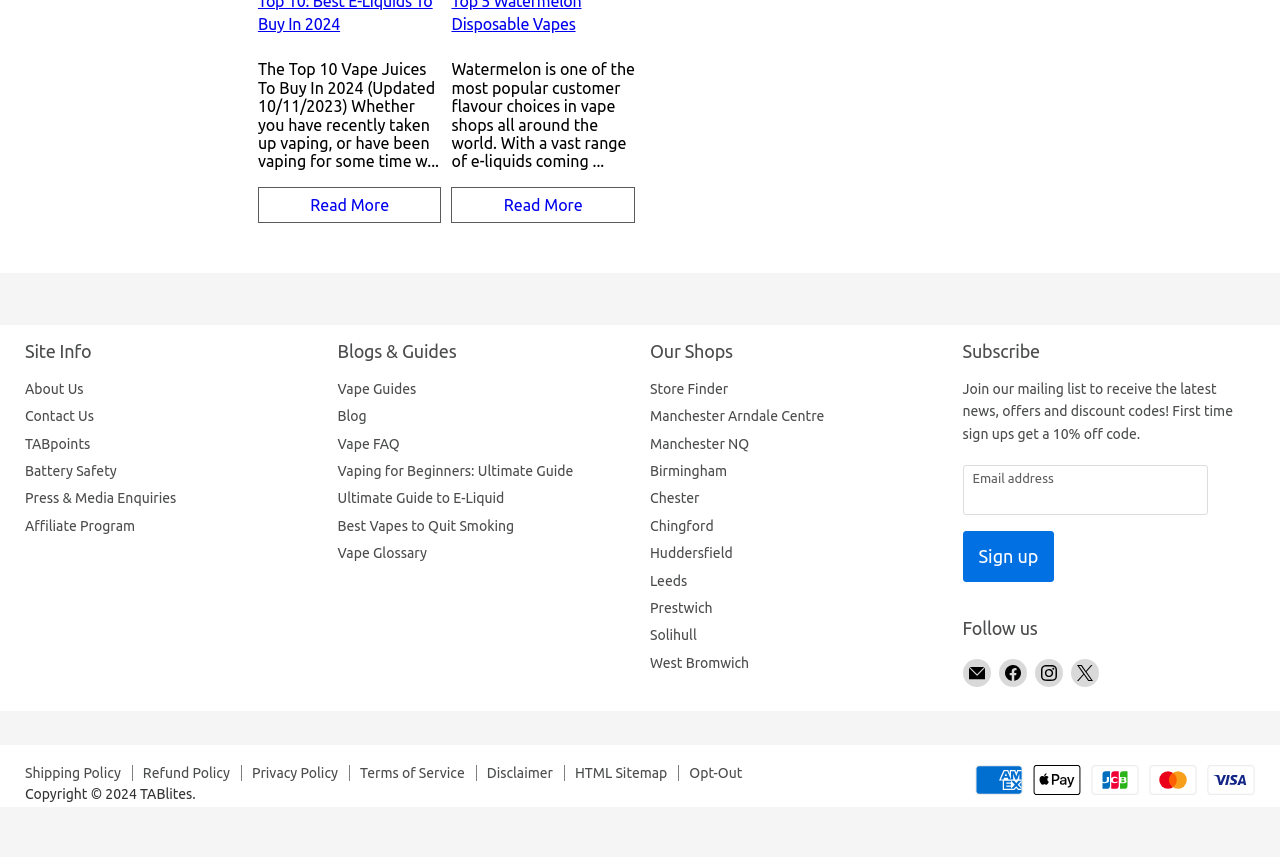What payment methods are accepted?
Using the image as a reference, answer the question with a short word or phrase.

Credit cards